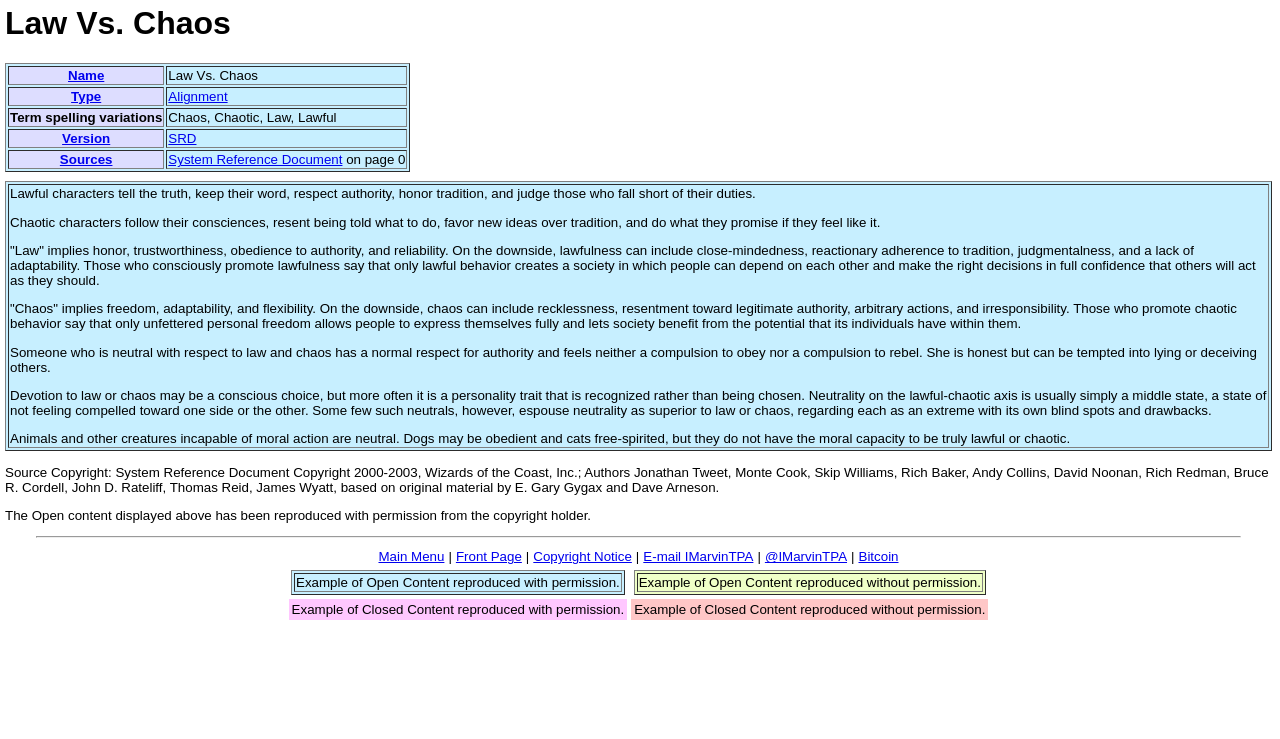Locate the UI element described as follows: "@IMarvinTPA". Return the bounding box coordinates as four float numbers between 0 and 1 in the order [left, top, right, bottom].

[0.598, 0.743, 0.662, 0.764]